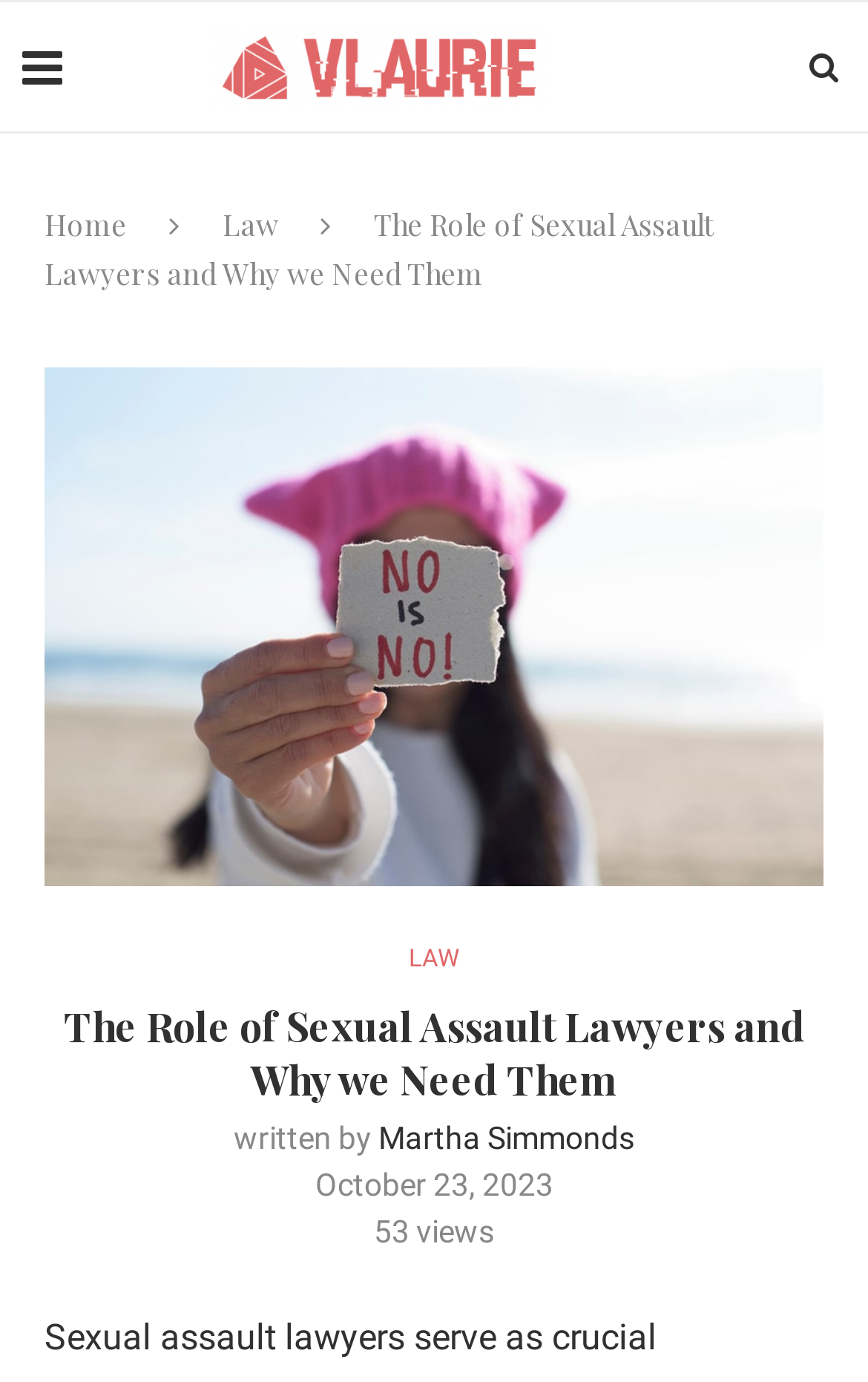Locate the bounding box coordinates of the UI element described by: "alt="Vlaurie"". Provide the coordinates as four float numbers between 0 and 1, formatted as [left, top, right, bottom].

[0.244, 0.002, 0.636, 0.095]